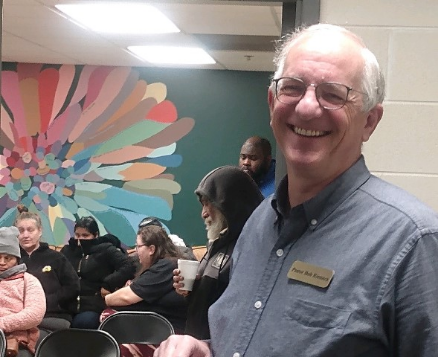Please provide a brief answer to the following inquiry using a single word or phrase:
What is the purpose of the event?

Food distribution